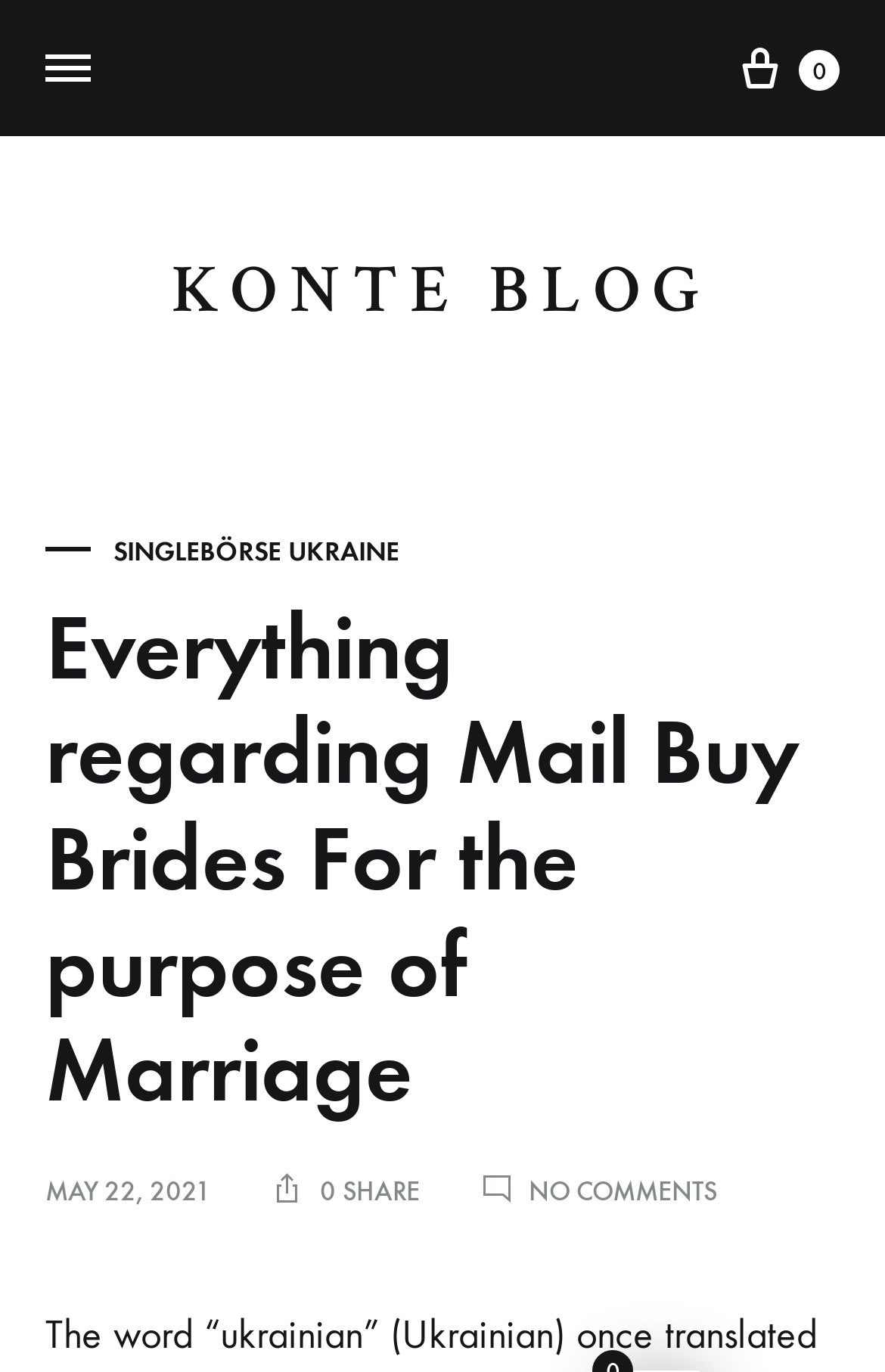How many comments does the latest article have?
Answer the question in as much detail as possible.

I found the number of comments of the latest article by looking at the link element that says 'NO COMMENTS ON EVERYTHING REGARDING MAIL BUY BRIDES FOR THE PURPOSE OF MARRIAGE'. This element is located near the bottom of the page, and it indicates that the latest article has no comments.